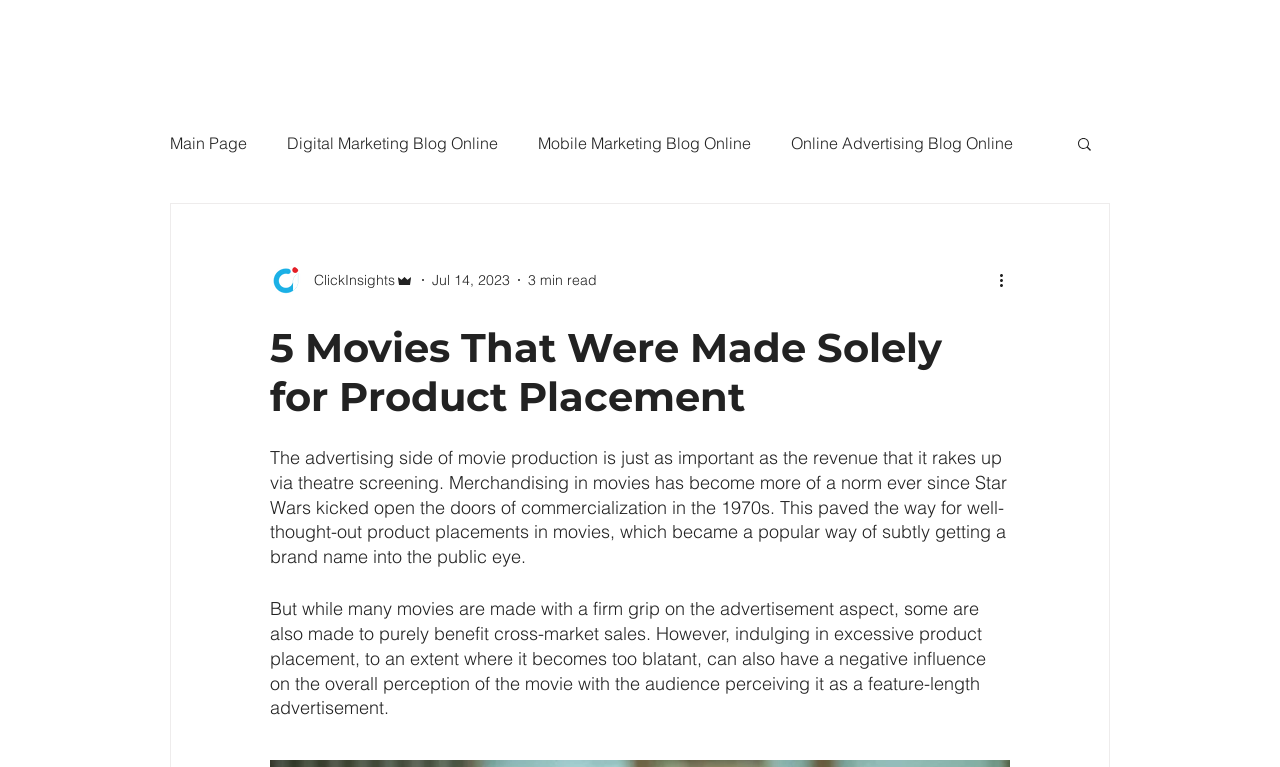Please find the bounding box coordinates for the clickable element needed to perform this instruction: "Search for something".

[0.84, 0.176, 0.855, 0.203]